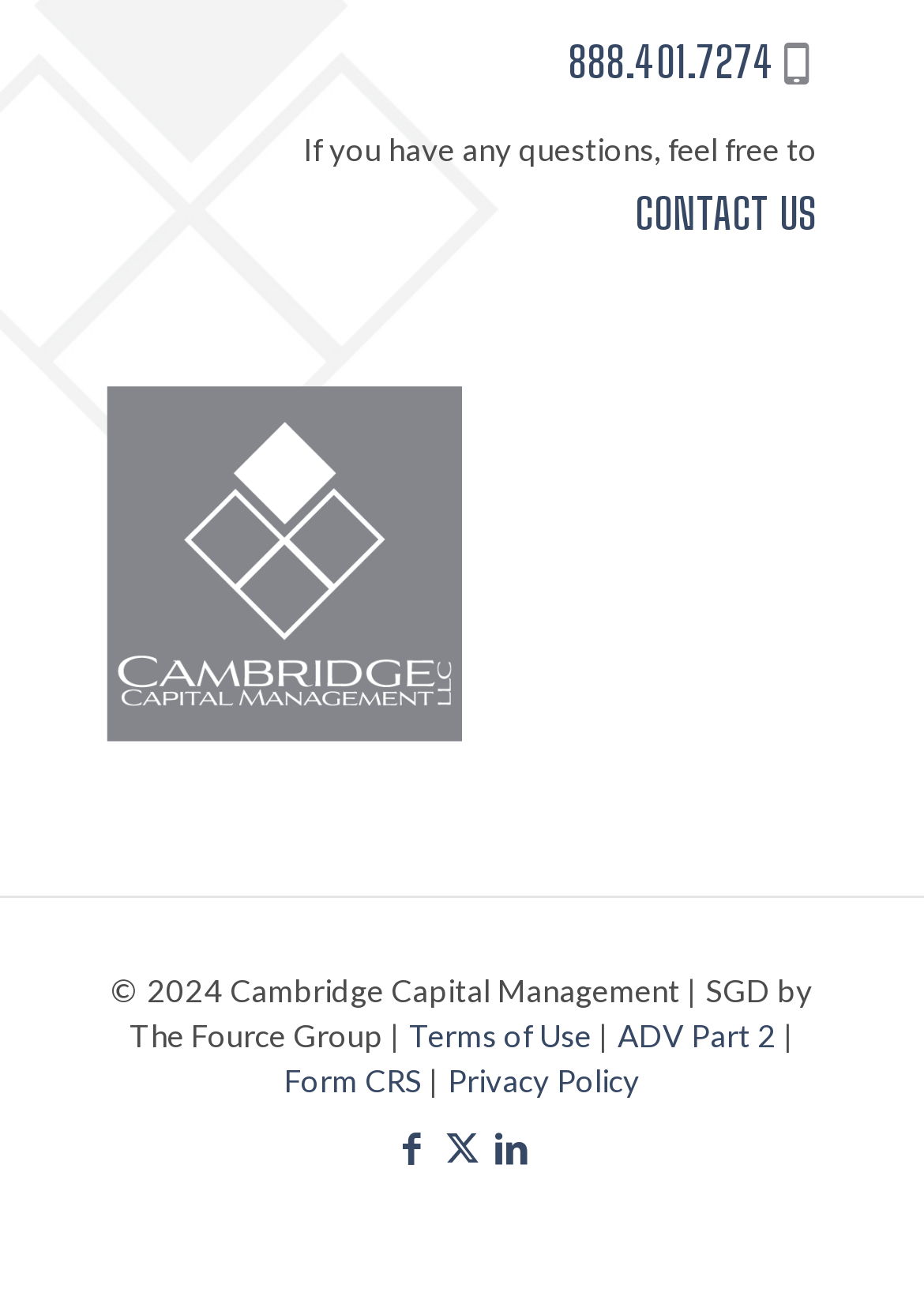Please pinpoint the bounding box coordinates for the region I should click to adhere to this instruction: "Check Privacy Policy".

[0.485, 0.806, 0.692, 0.835]